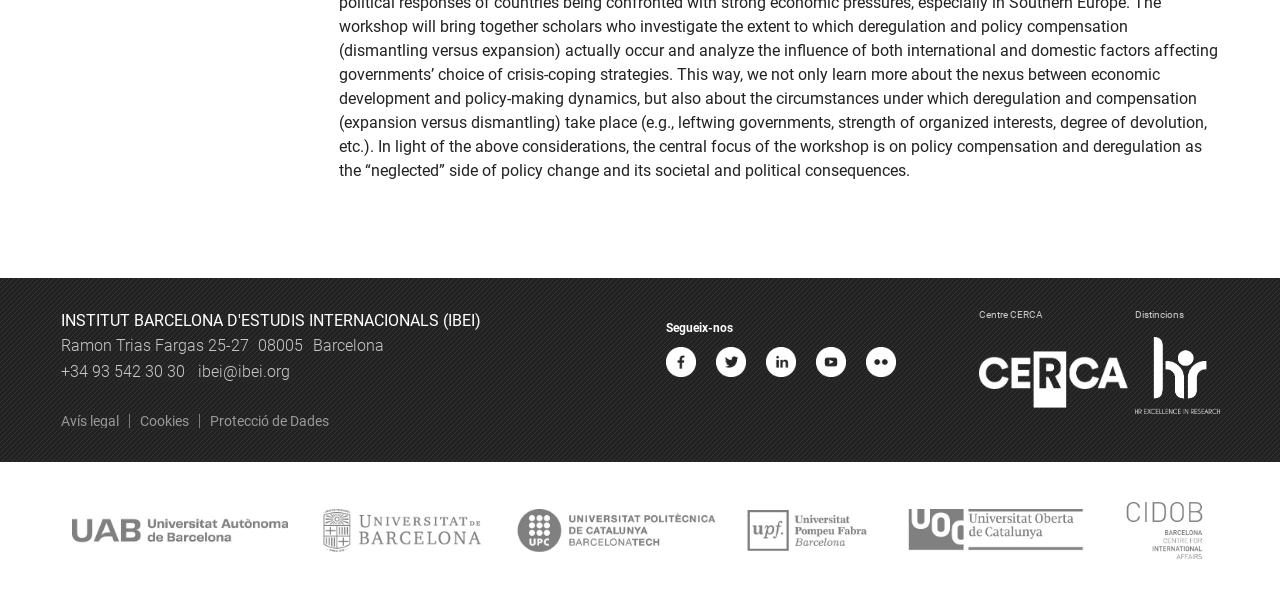Highlight the bounding box of the UI element that corresponds to this description: "Ramon Trias Fargas 25-27".

[0.047, 0.561, 0.194, 0.593]